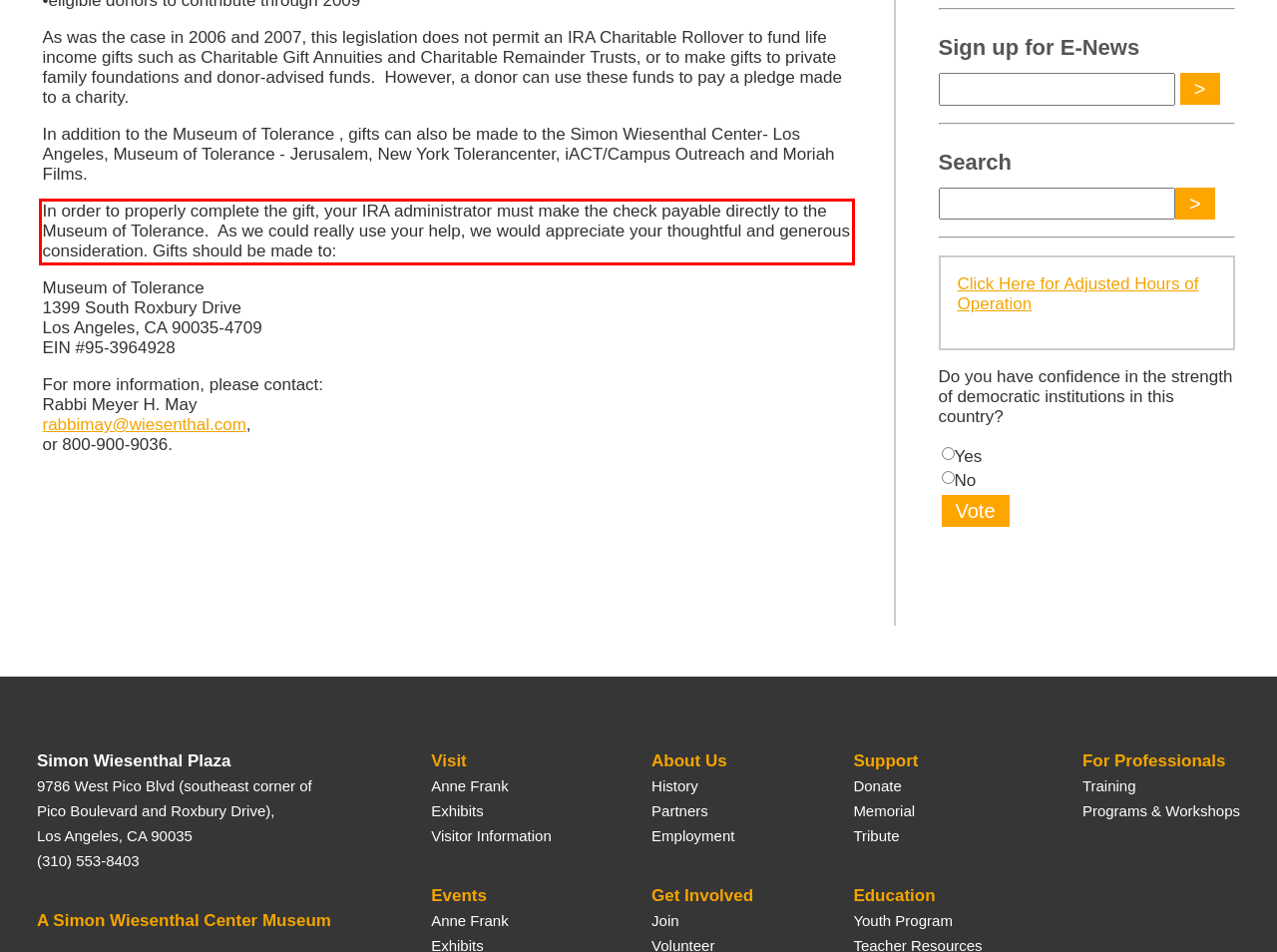Analyze the screenshot of the webpage and extract the text from the UI element that is inside the red bounding box.

In order to properly complete the gift, your IRA administrator must make the check payable directly to the Museum of Tolerance. As we could really use your help, we would appreciate your thoughtful and generous consideration. Gifts should be made to: